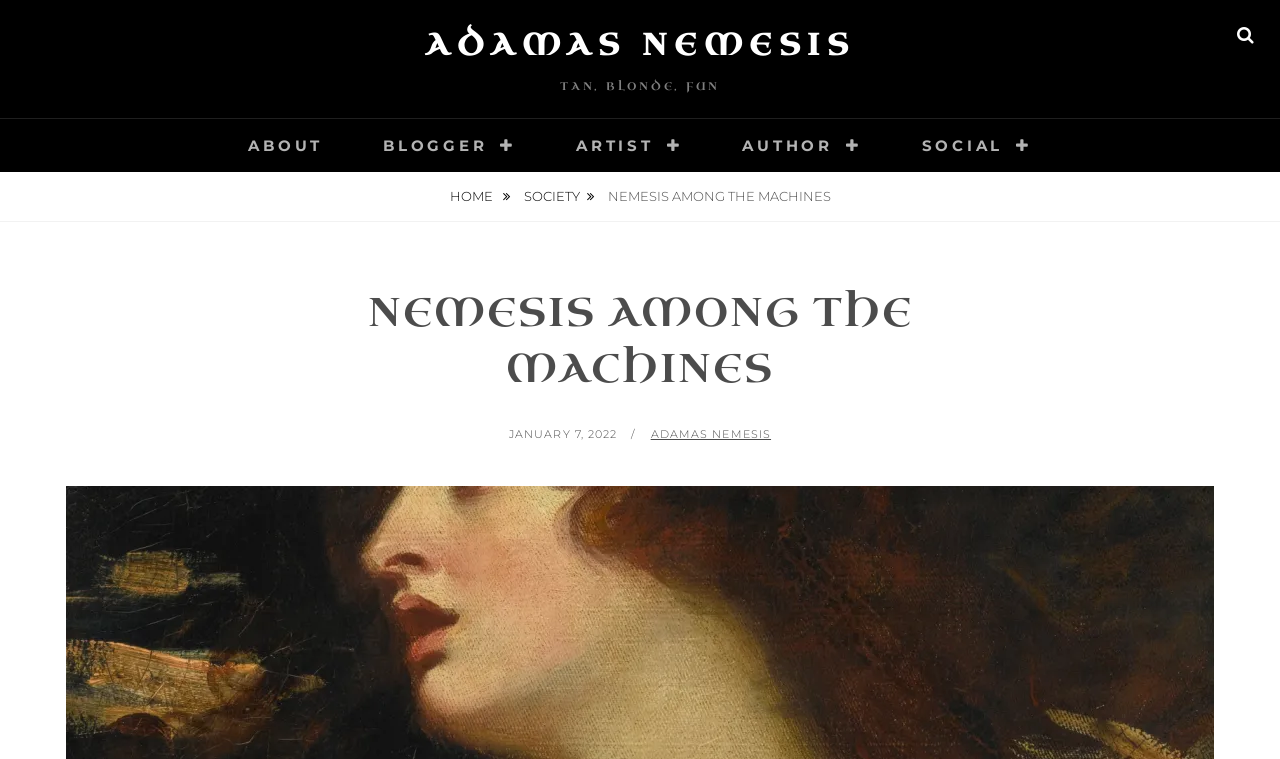What is the type of the website?
Look at the image and answer the question with a single word or phrase.

BLOG